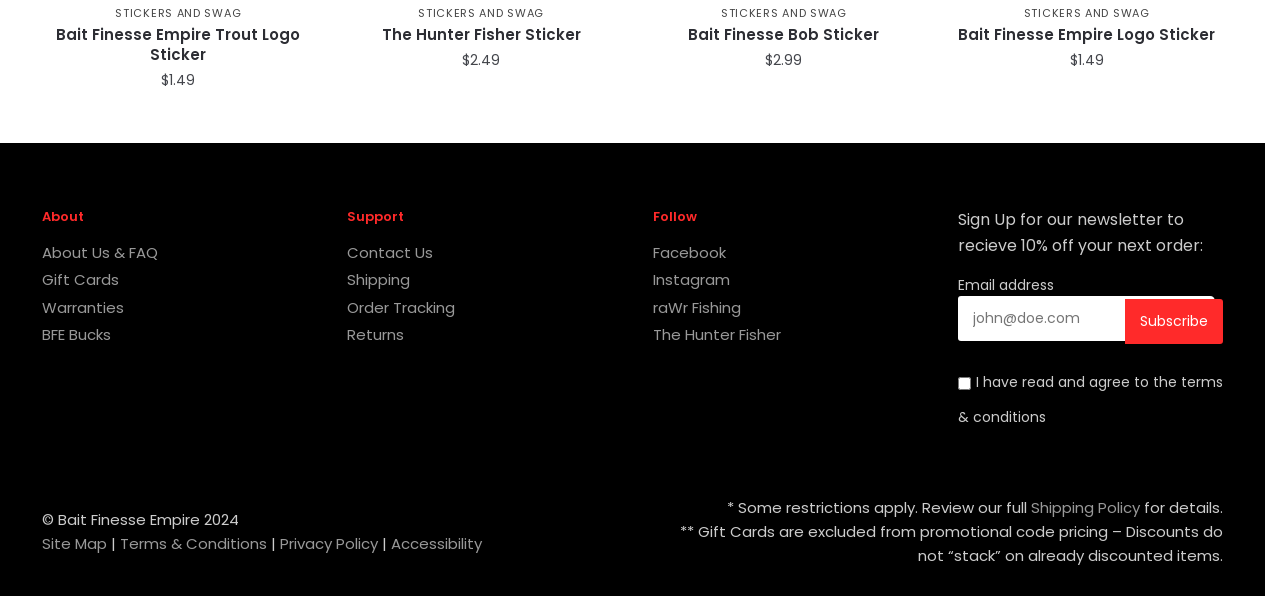Please determine the bounding box coordinates of the element's region to click for the following instruction: "Click on 'STICKERS AND SWAG'".

[0.09, 0.0, 0.188, 0.027]